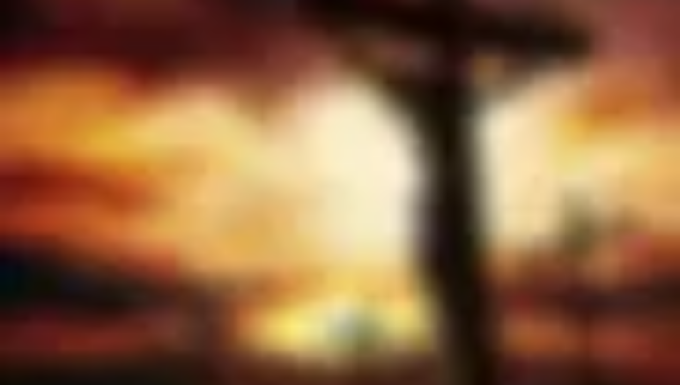What is the shape of the silhouette in the image?
Please provide a comprehensive answer to the question based on the webpage screenshot.

The caption explicitly states that the image features the silhouette of a cross against a vibrant sunset, indicating that the shape of the silhouette is a cross.